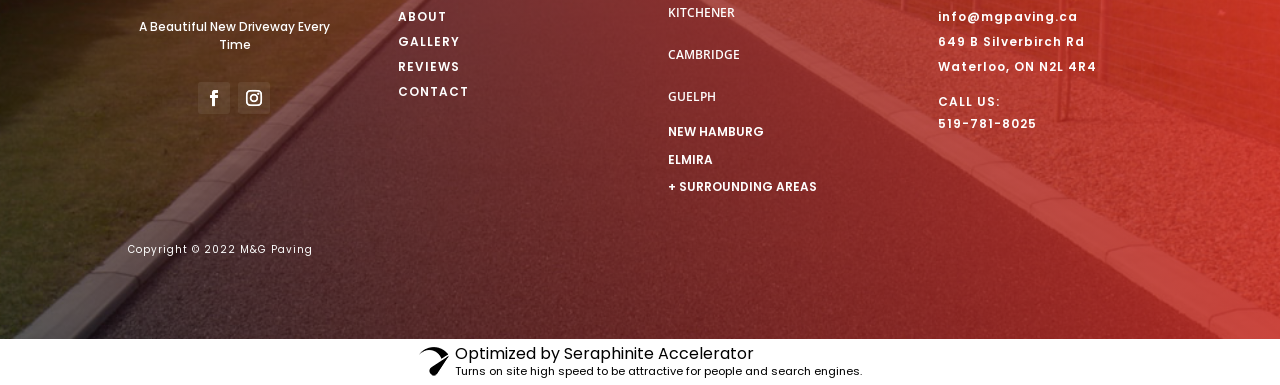What is the phone number of the company?
Based on the screenshot, answer the question with a single word or phrase.

519-781-8025